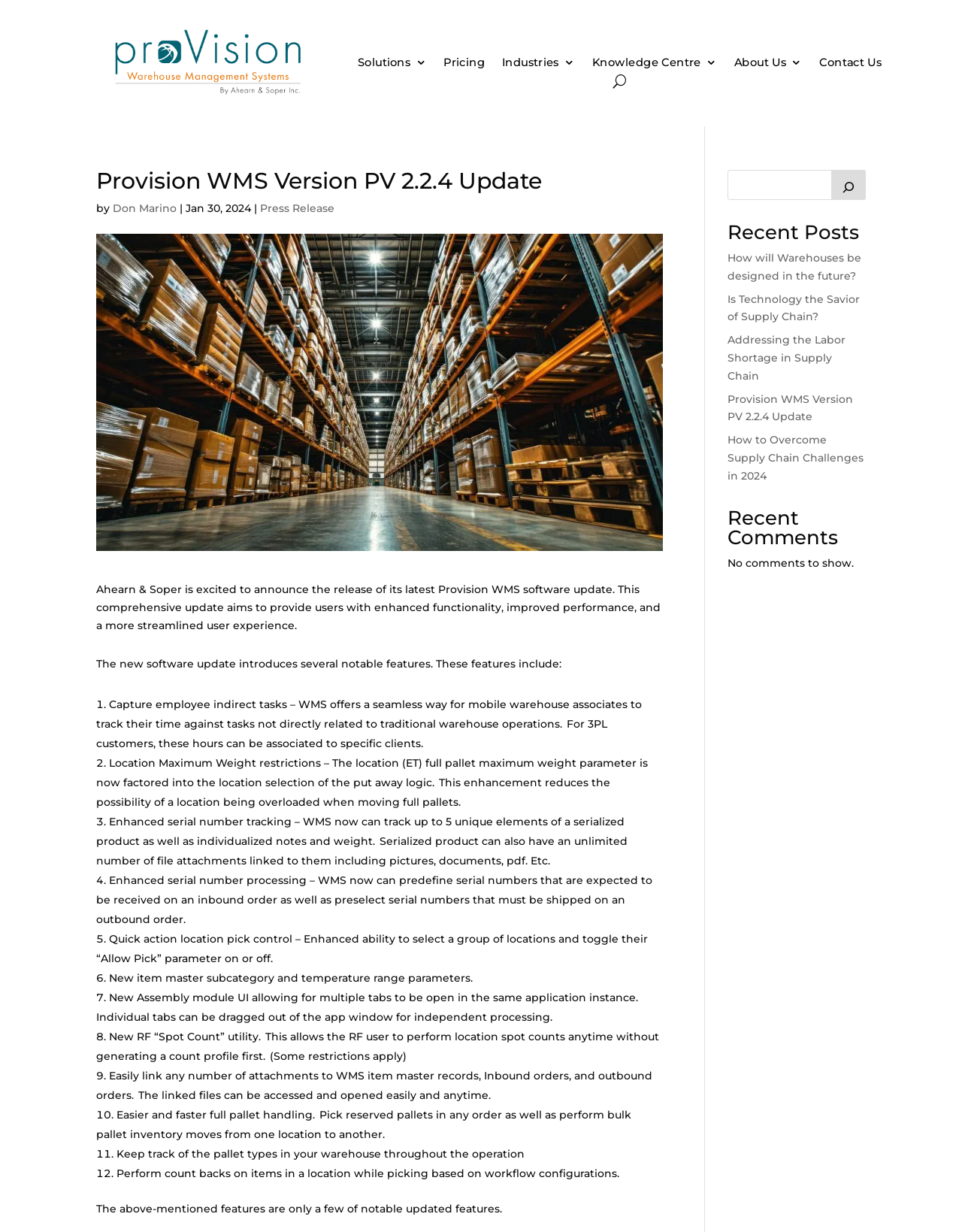How many new features are introduced in the update?
Please answer the question with a single word or phrase, referencing the image.

12